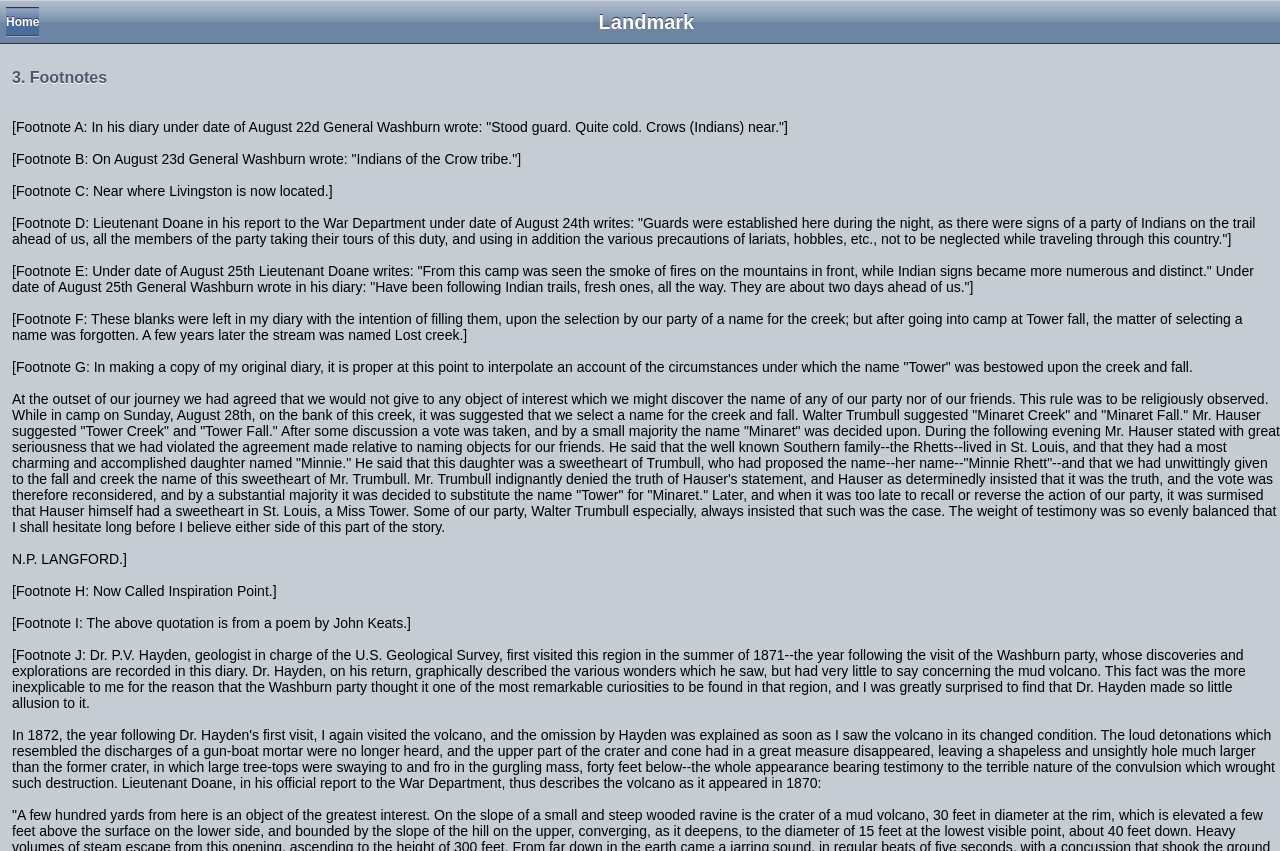What is the name of the creek and fall mentioned in the text?
Based on the screenshot, give a detailed explanation to answer the question.

I found this answer by reading the text and finding the section where it talks about the naming of the creek and fall. It says that the name 'Minaret' was initially chosen, but then it was changed to 'Tower' after a discussion about the name being related to someone's sweetheart.